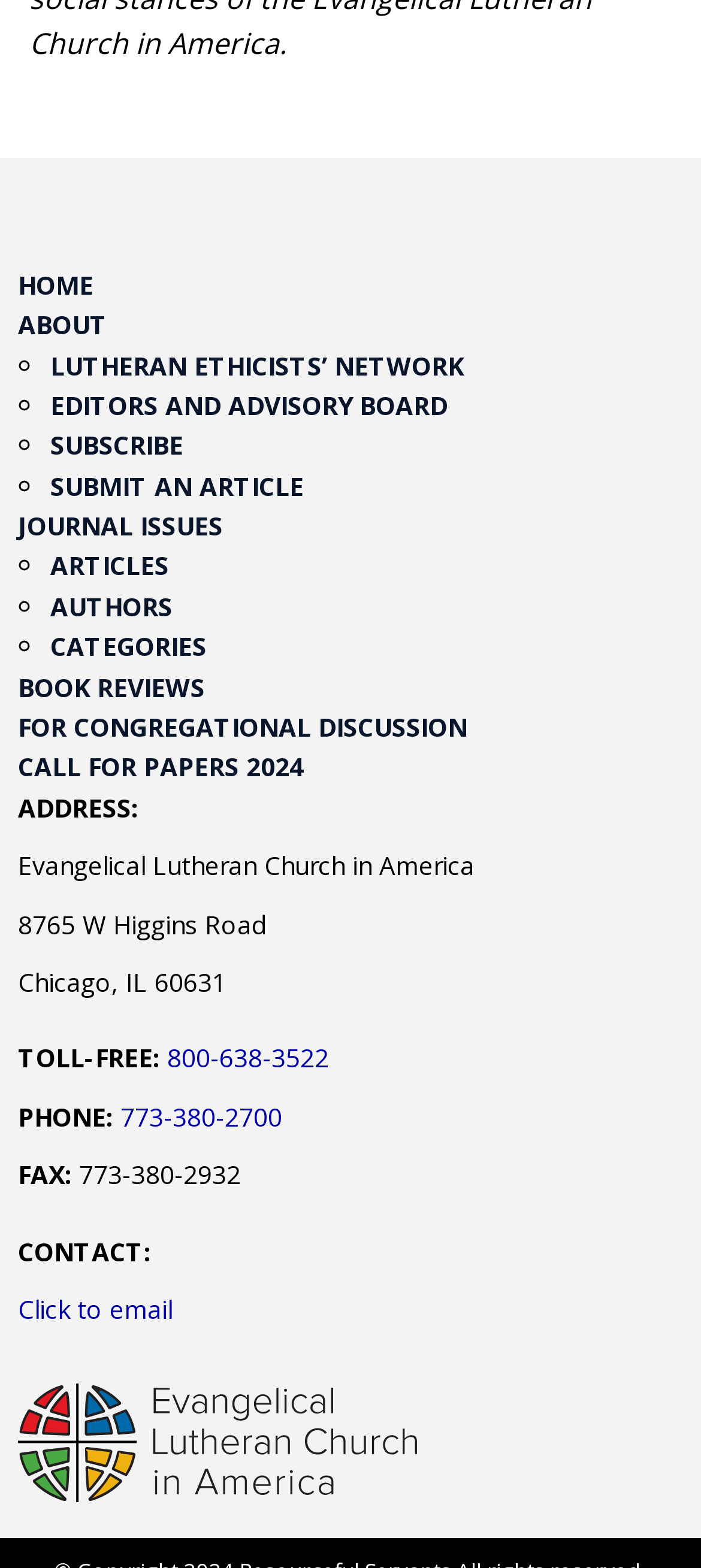Determine the bounding box coordinates of the UI element that matches the following description: "Donald at the Bat". The coordinates should be four float numbers between 0 and 1 in the format [left, top, right, bottom].

None